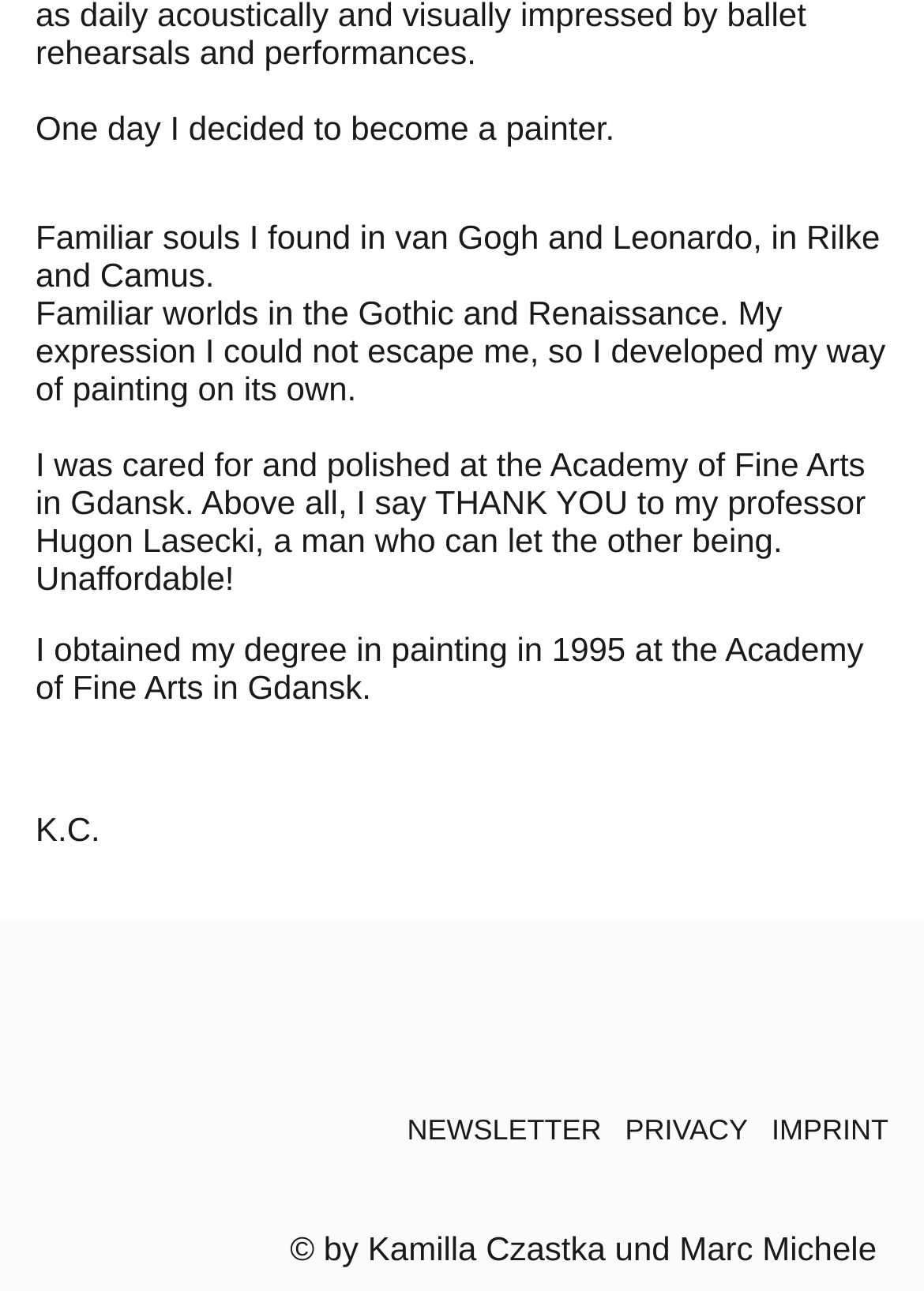What is the author's name?
Please ensure your answer to the question is detailed and covers all necessary aspects.

The author's name is mentioned at the bottom of the page, along with the name Marc Michele, indicating that Kamilla Czastka is the author's name.